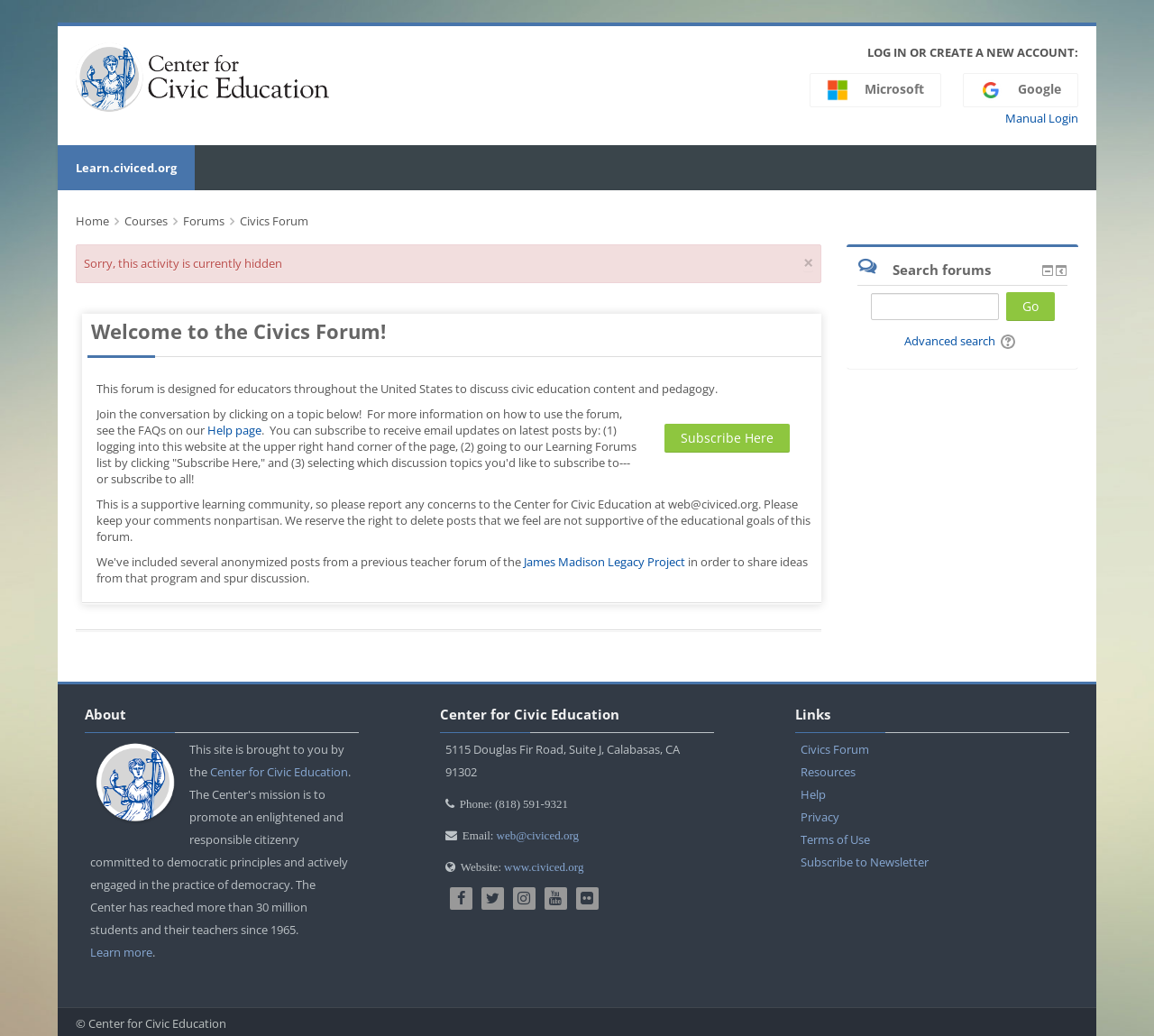Determine the bounding box coordinates of the UI element described by: "Center for Civic Education".

[0.182, 0.734, 0.302, 0.756]